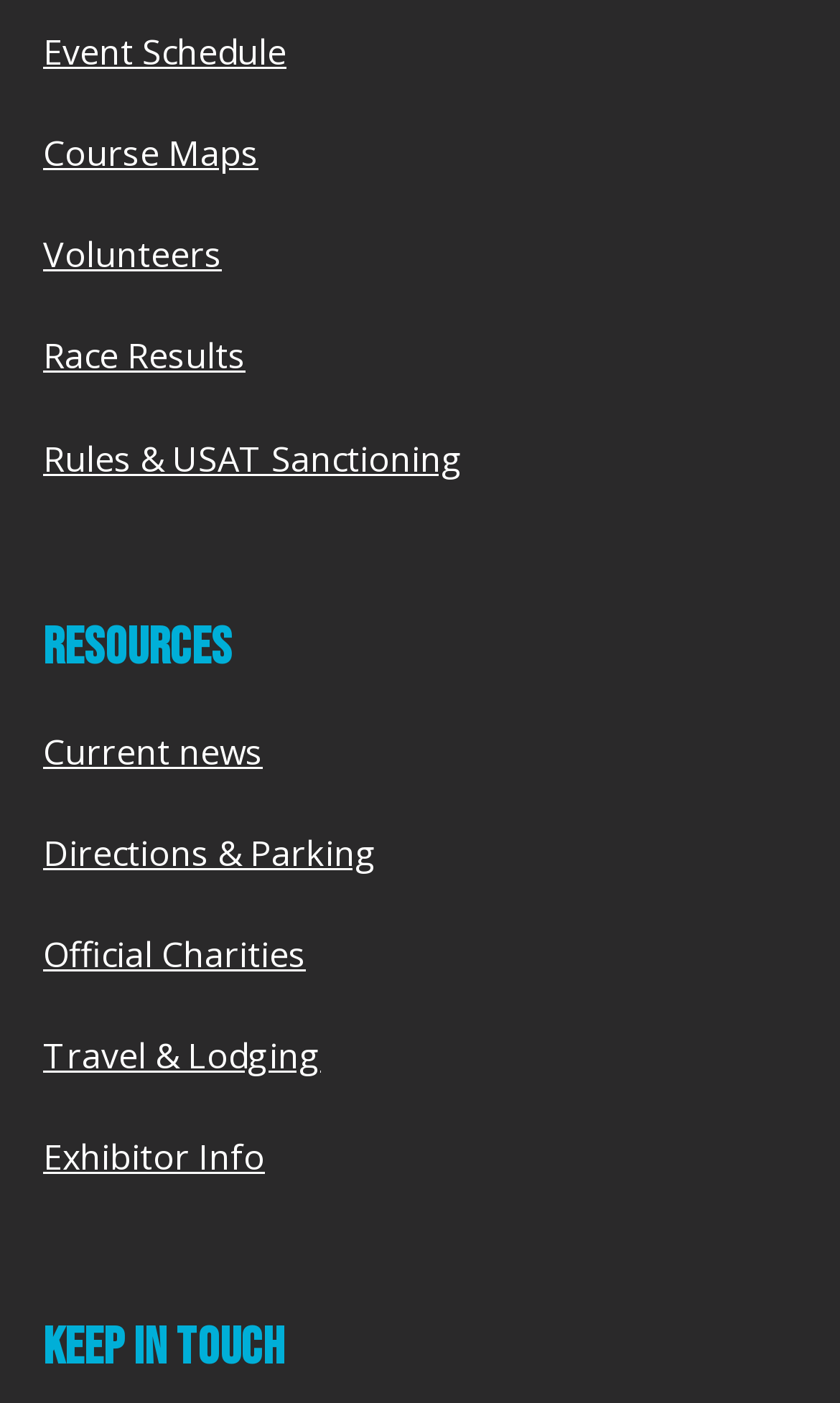What is the last link under the 'RESOURCES' category?
Please respond to the question with a detailed and informative answer.

By examining the webpage structure, I found that the last link under the 'RESOURCES' category is 'Exhibitor Info', which is located at the bottom of the category.